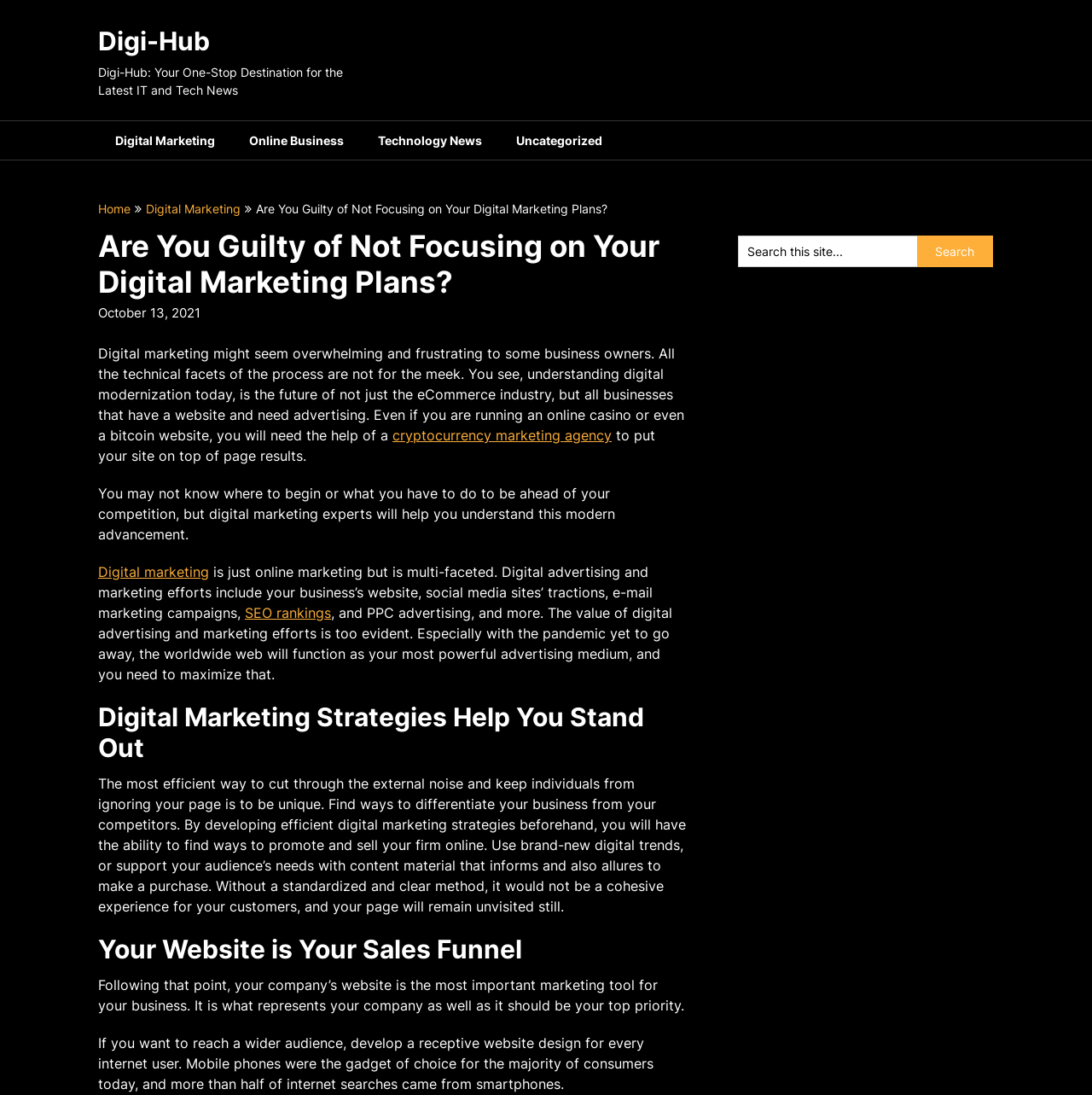What is the name of the website?
Based on the image, answer the question with as much detail as possible.

The name of the website can be found in the top-left corner of the webpage, where it says 'Digi-Hub' in a heading element.